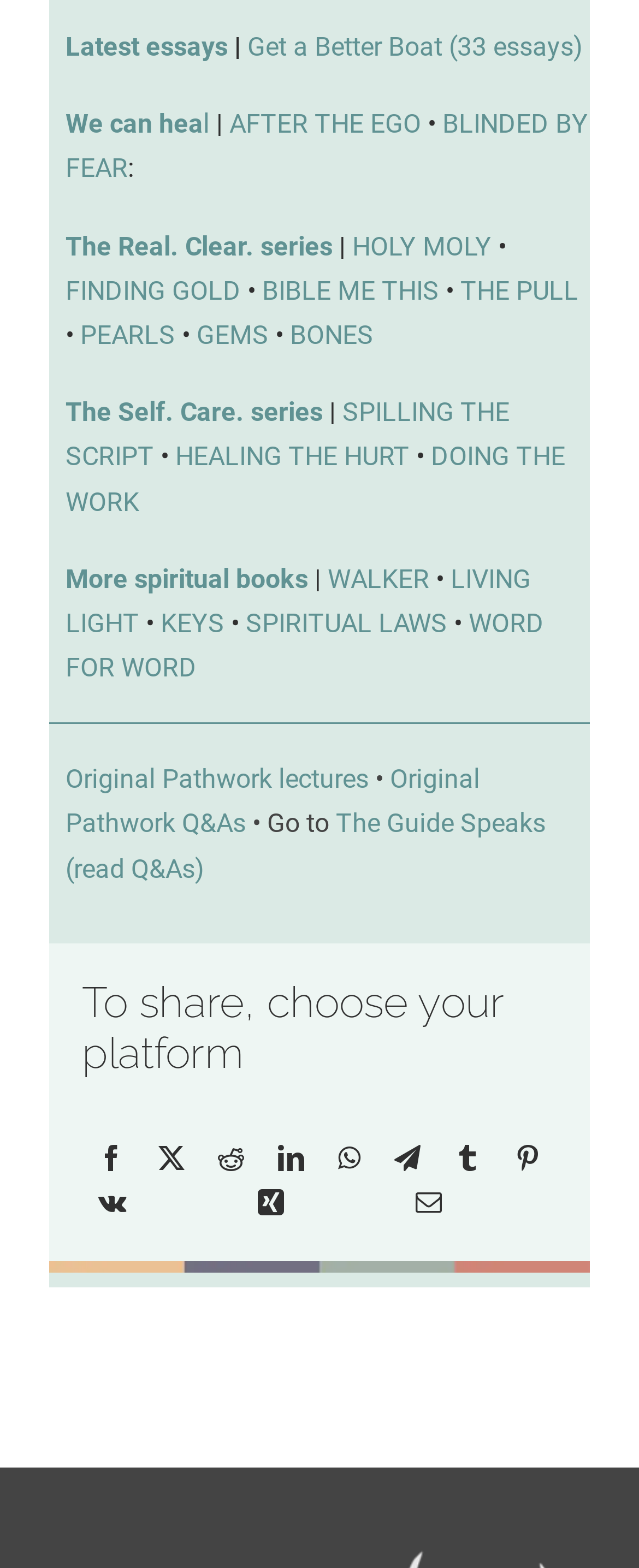Determine the bounding box coordinates of the region that needs to be clicked to achieve the task: "View 'Original Pathwork lectures'".

[0.103, 0.487, 0.577, 0.507]